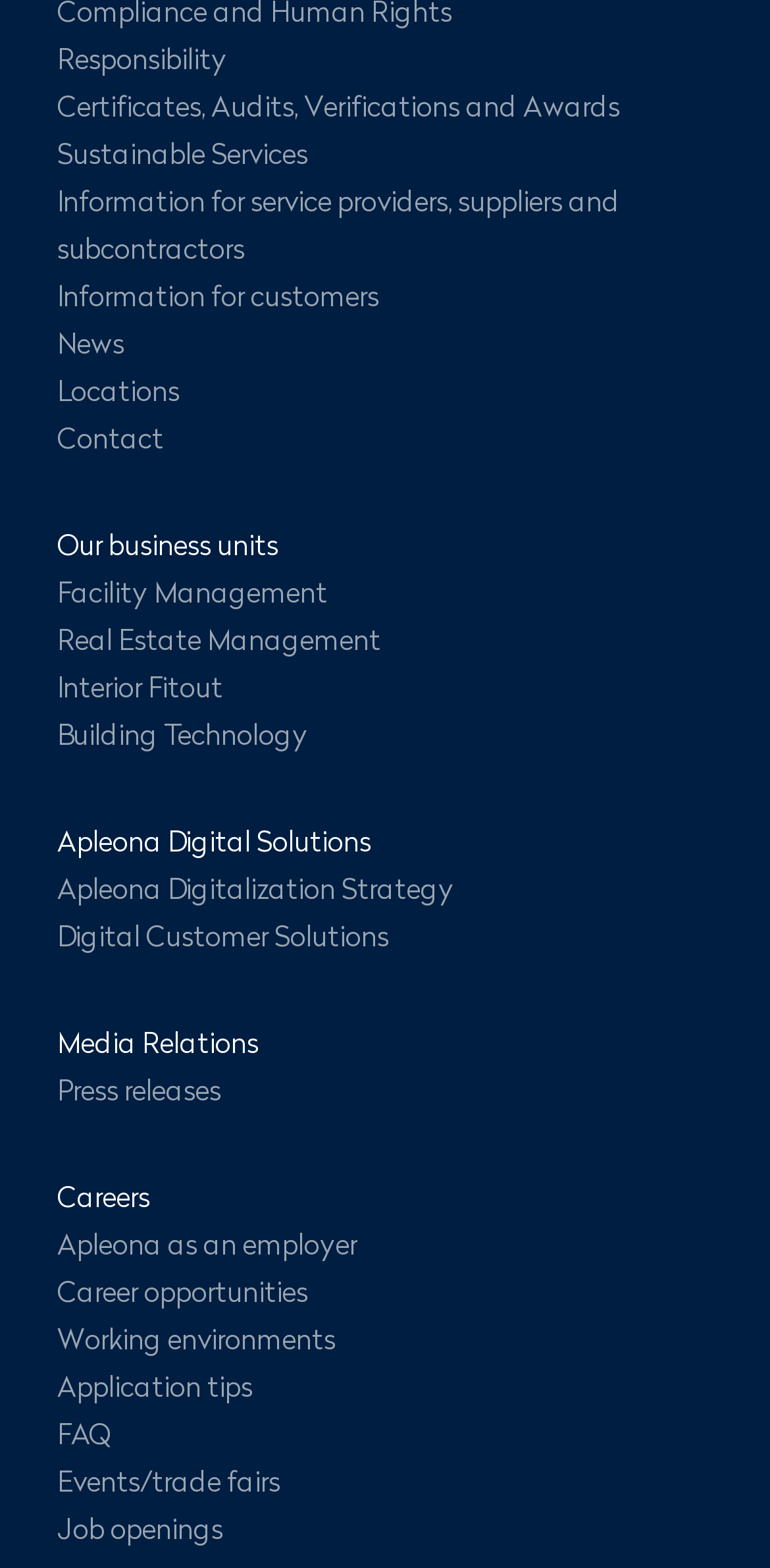Find and indicate the bounding box coordinates of the region you should select to follow the given instruction: "Learn about sustainable services".

[0.074, 0.087, 0.4, 0.11]